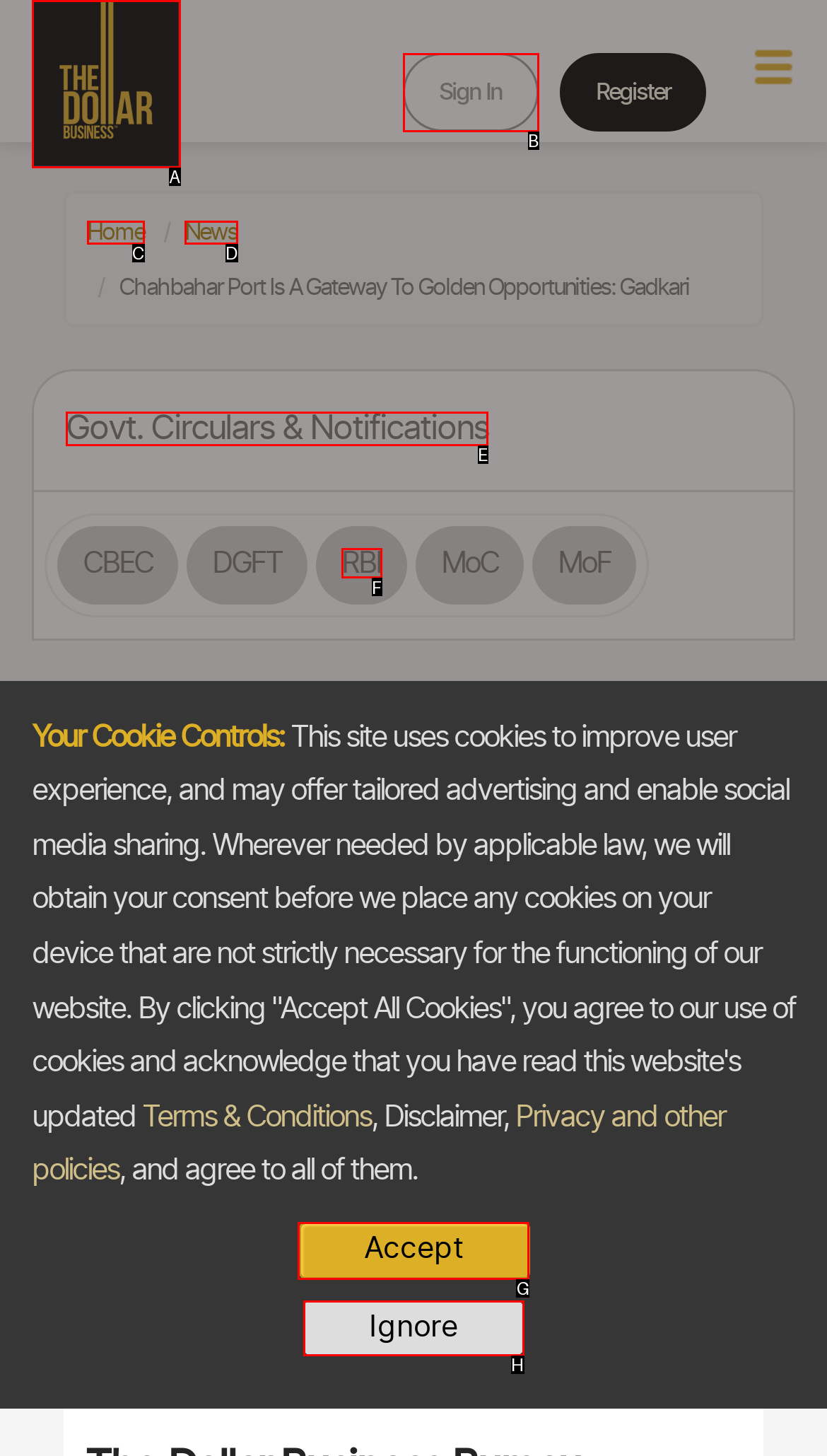Identify the option that corresponds to the description: alt="The Dollar Business" 
Provide the letter of the matching option from the available choices directly.

A